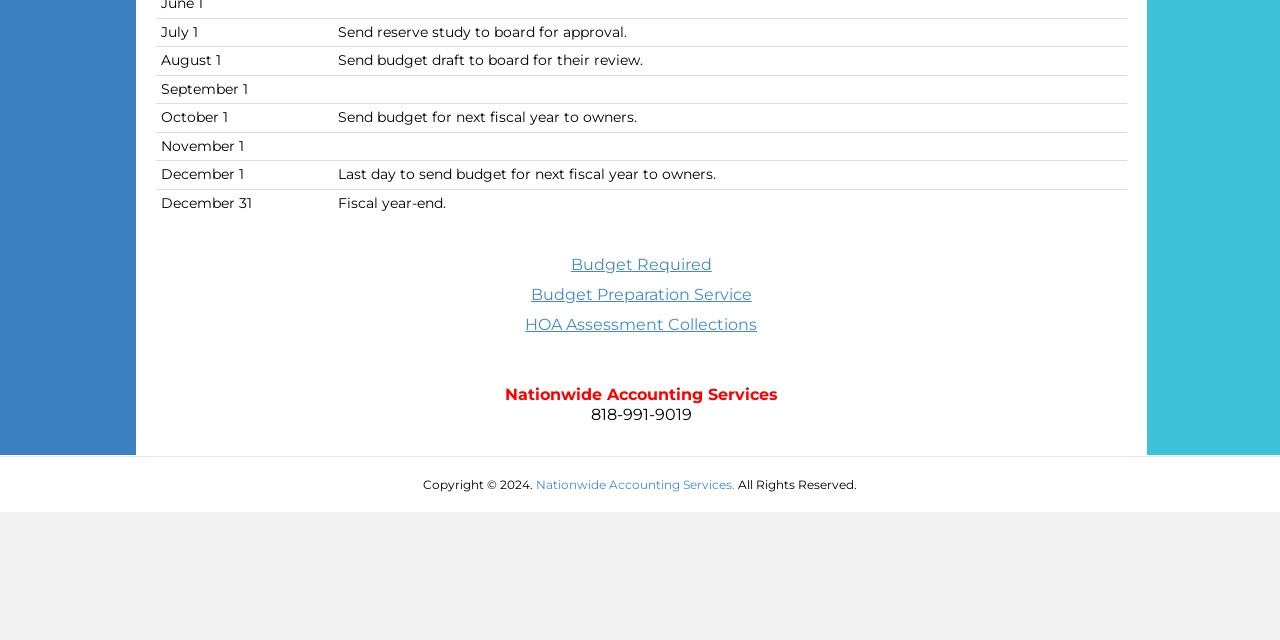Give the bounding box coordinates for the element described by: "Budget Required".

[0.446, 0.398, 0.556, 0.427]